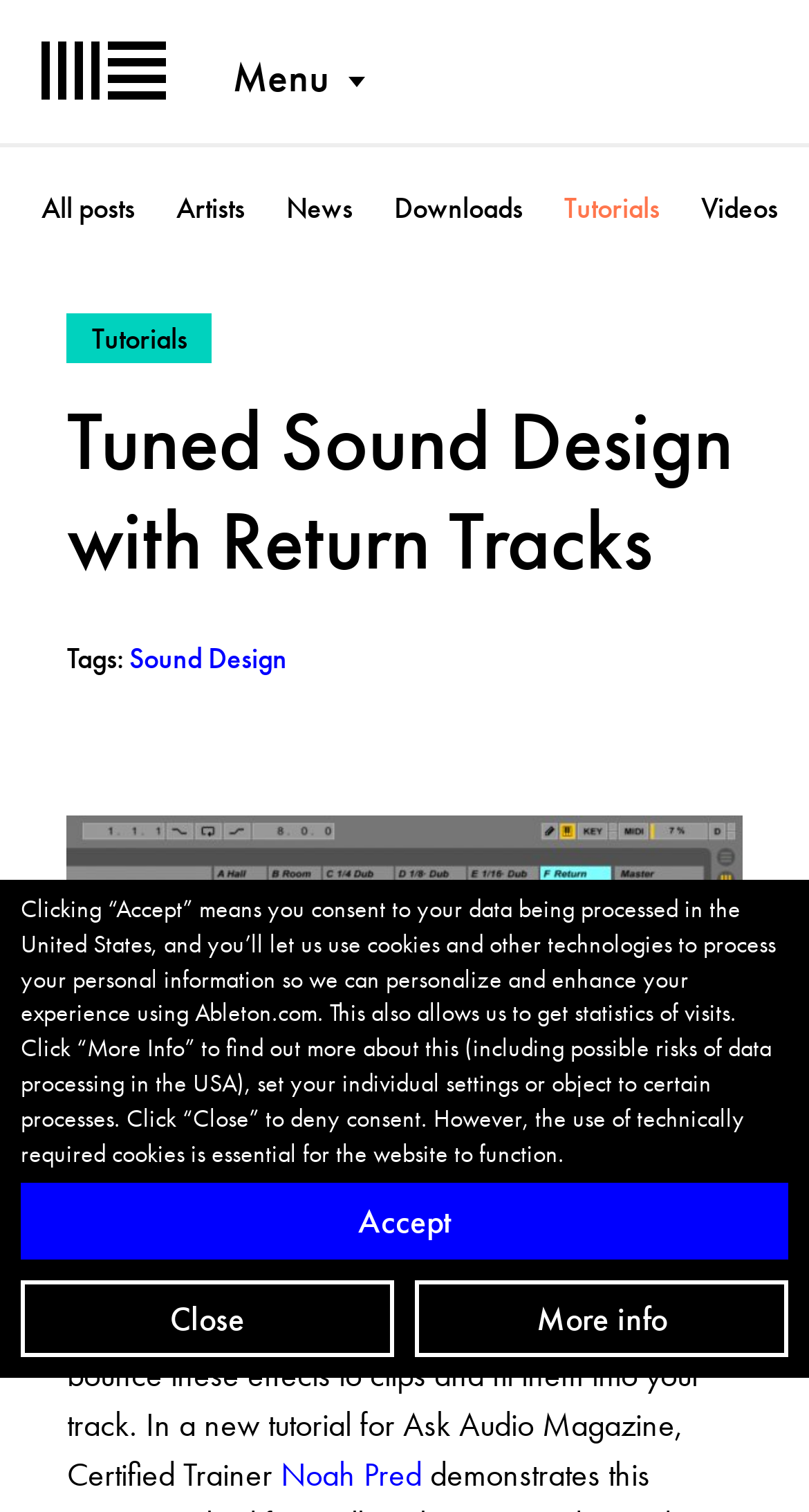What is the title of the current page?
Please answer the question with a single word or phrase, referencing the image.

Tuned Sound Design with Return Tracks